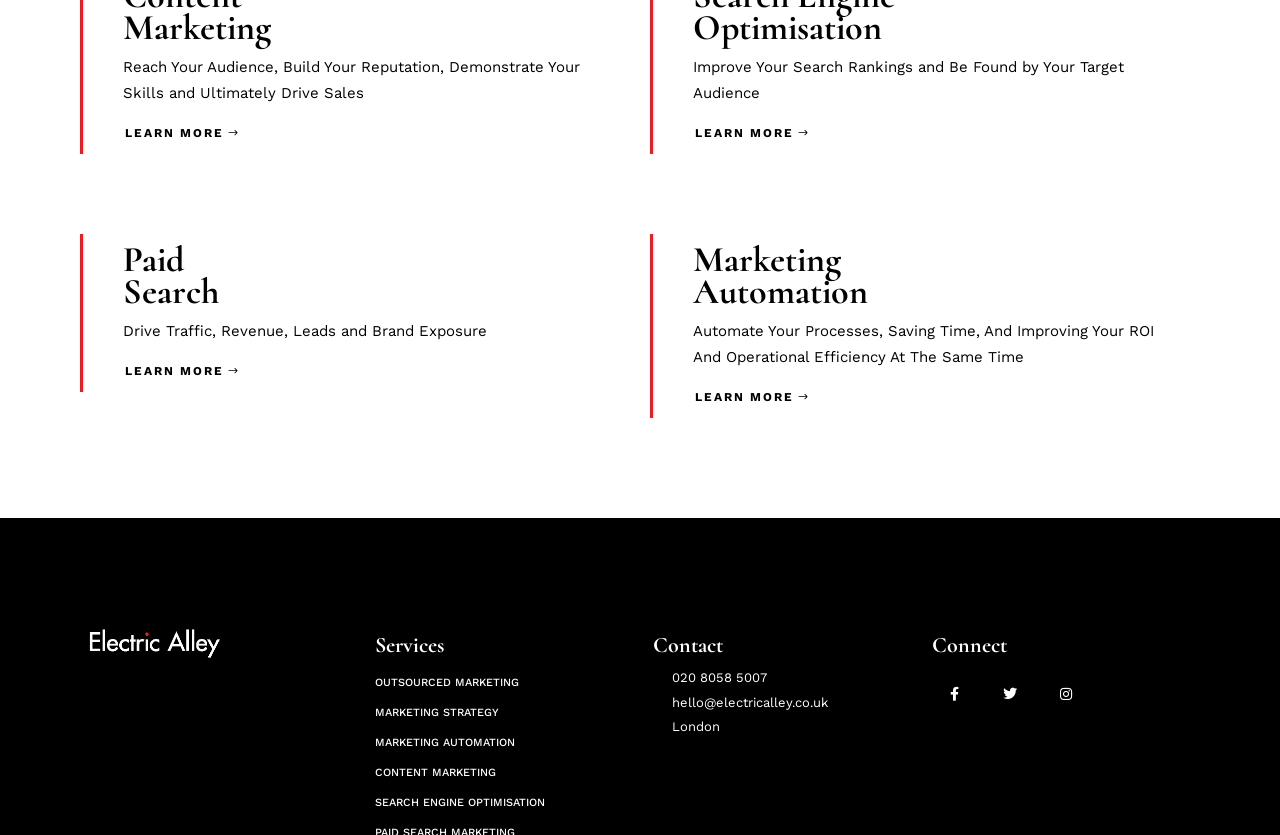Determine the bounding box coordinates of the region that needs to be clicked to achieve the task: "Subscribe to the newsletter by clicking the Subscribe button".

None